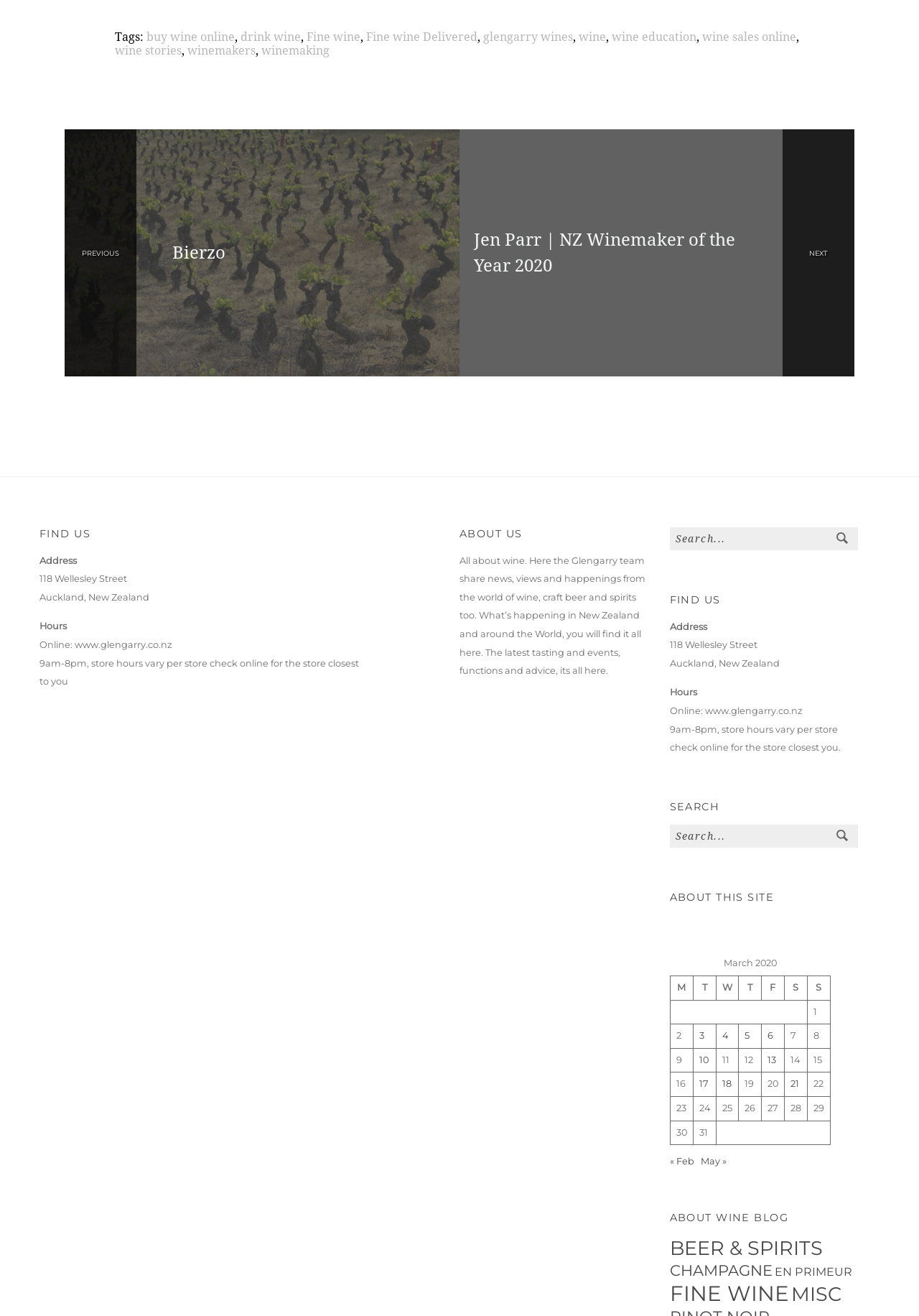What are the store hours for Glengarry?
Provide a short answer using one word or a brief phrase based on the image.

9am-8pm